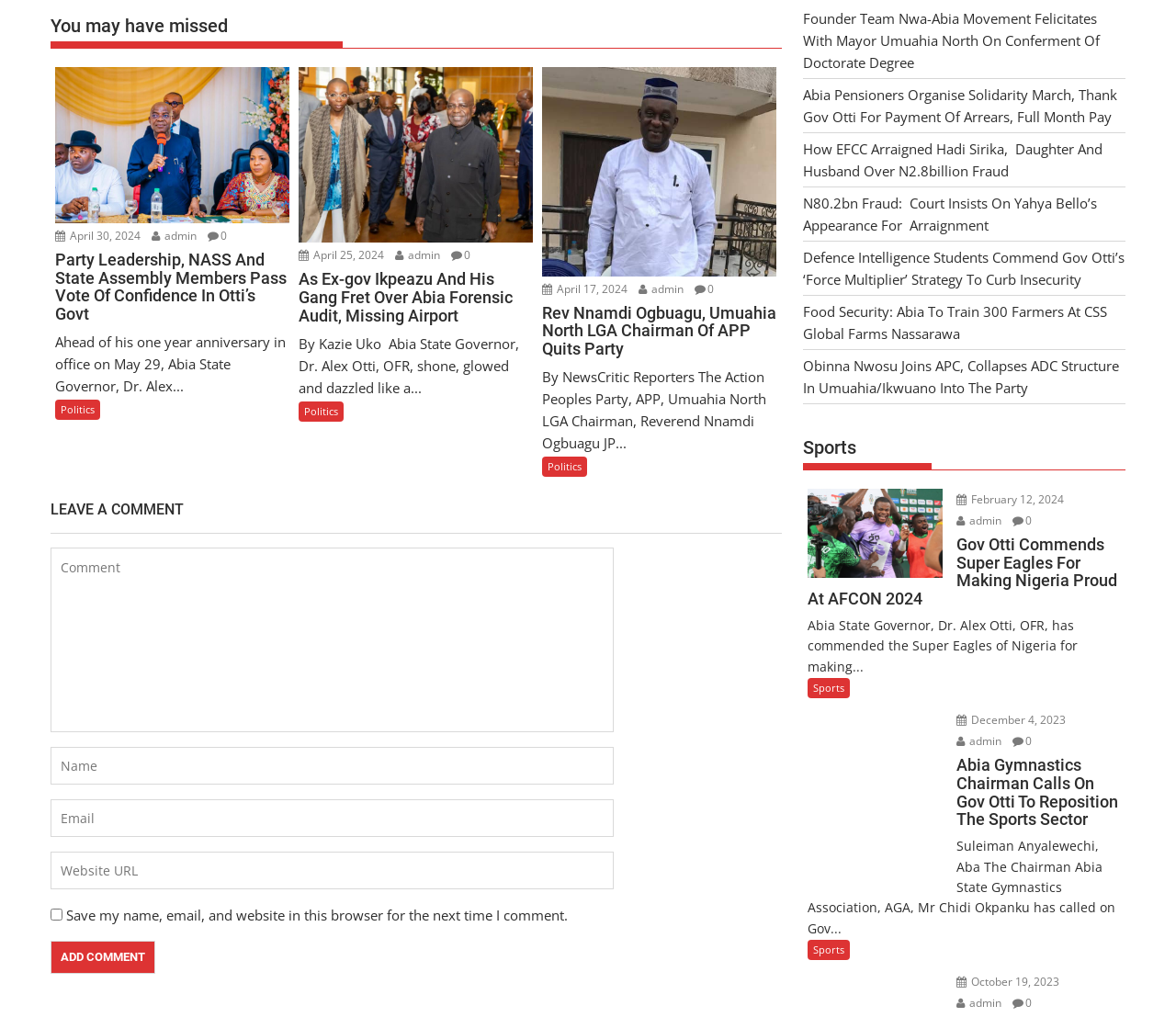Please locate the bounding box coordinates of the element that should be clicked to complete the given instruction: "Click on the 'Party Leadership, NASS And State Assembly Members Pass Vote Of Confidence In Otti’s Govt' link".

[0.047, 0.246, 0.246, 0.318]